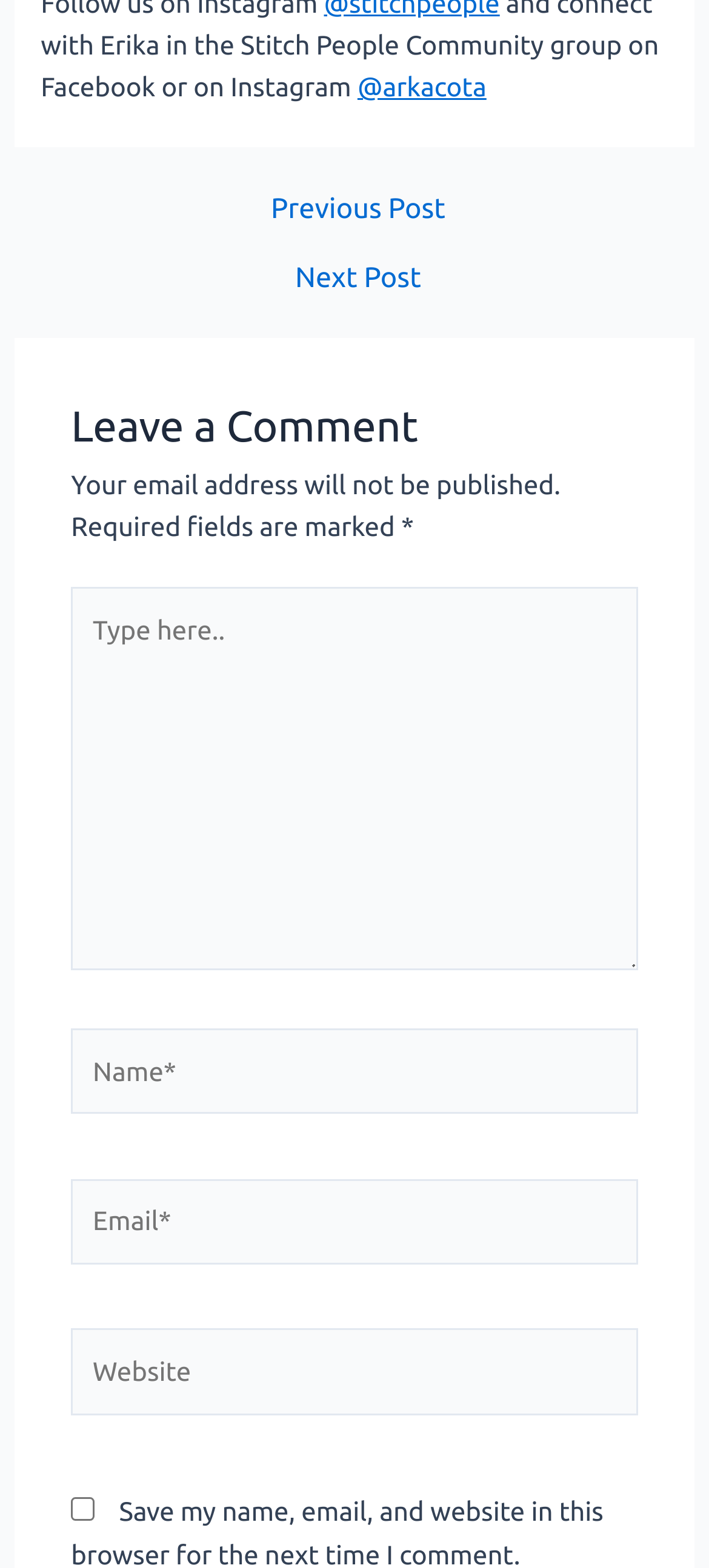Provide the bounding box for the UI element matching this description: "Rasta Times".

None